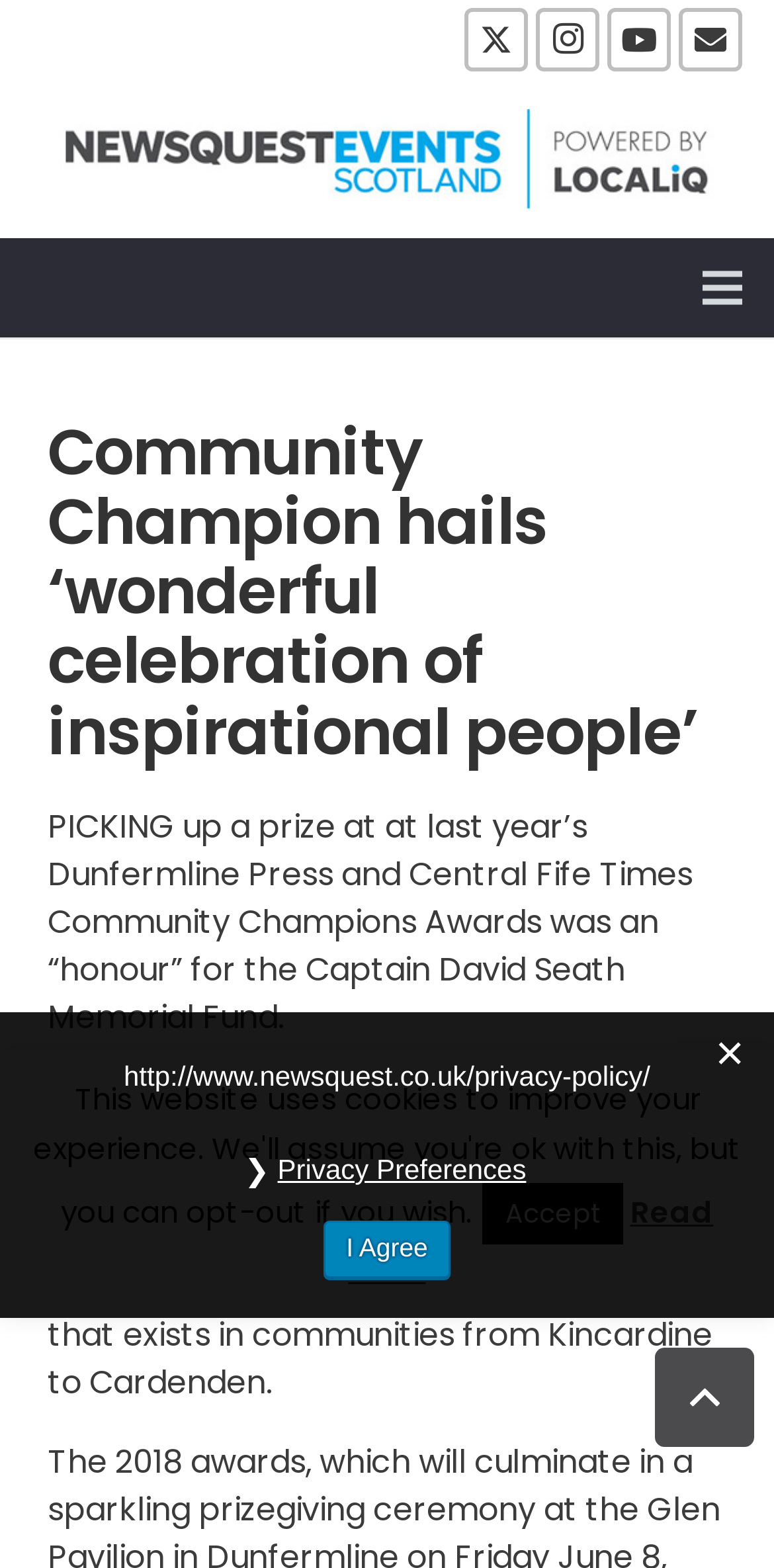Please provide the bounding box coordinates for the element that needs to be clicked to perform the following instruction: "Click NewsquestEventsScotland logo". The coordinates should be given as four float numbers between 0 and 1, i.e., [left, top, right, bottom].

[0.077, 0.07, 0.923, 0.133]